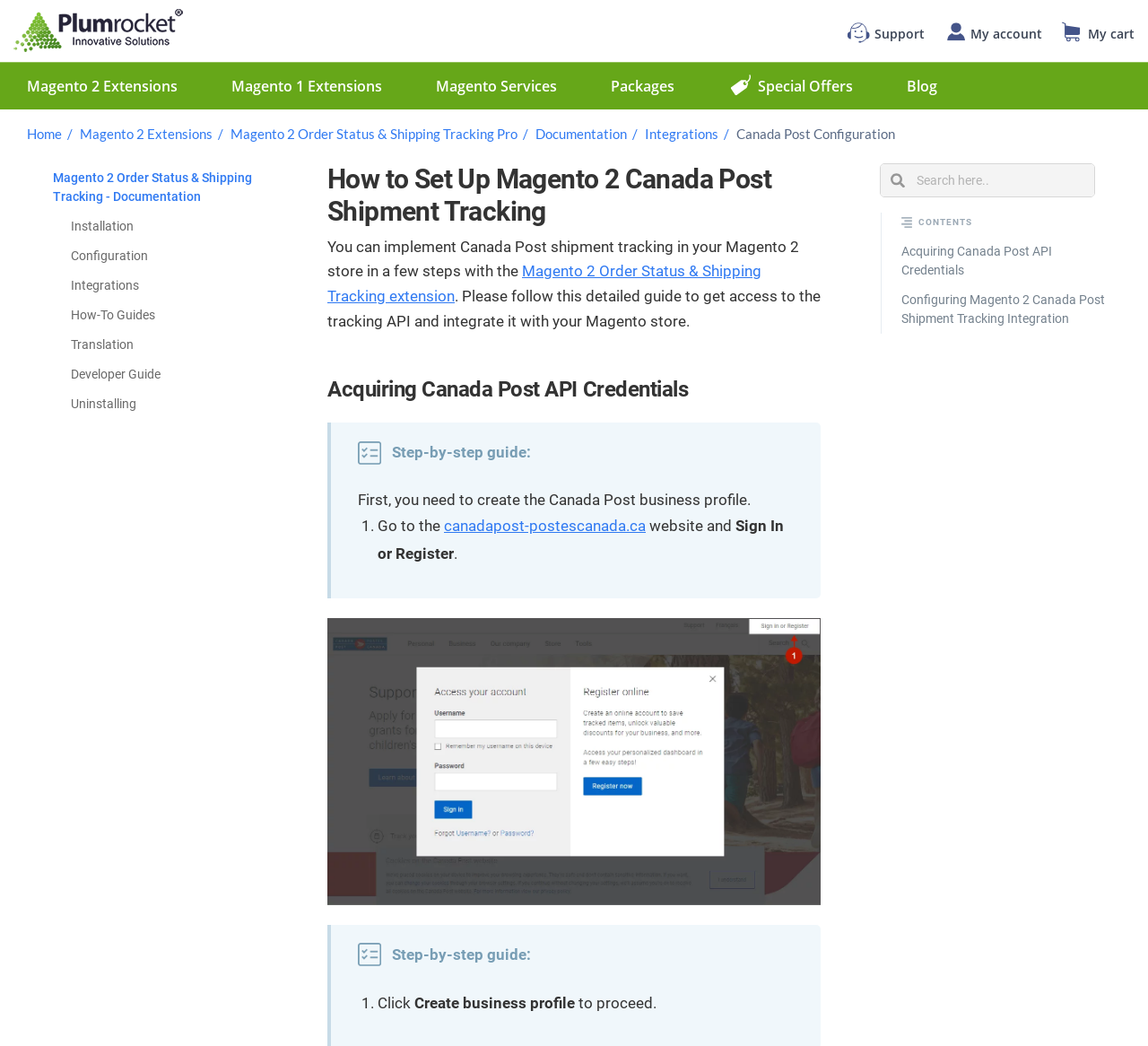Please identify the bounding box coordinates of the element's region that I should click in order to complete the following instruction: "Click the 'CONTENTS' button". The bounding box coordinates consist of four float numbers between 0 and 1, i.e., [left, top, right, bottom].

[0.8, 0.207, 0.847, 0.217]